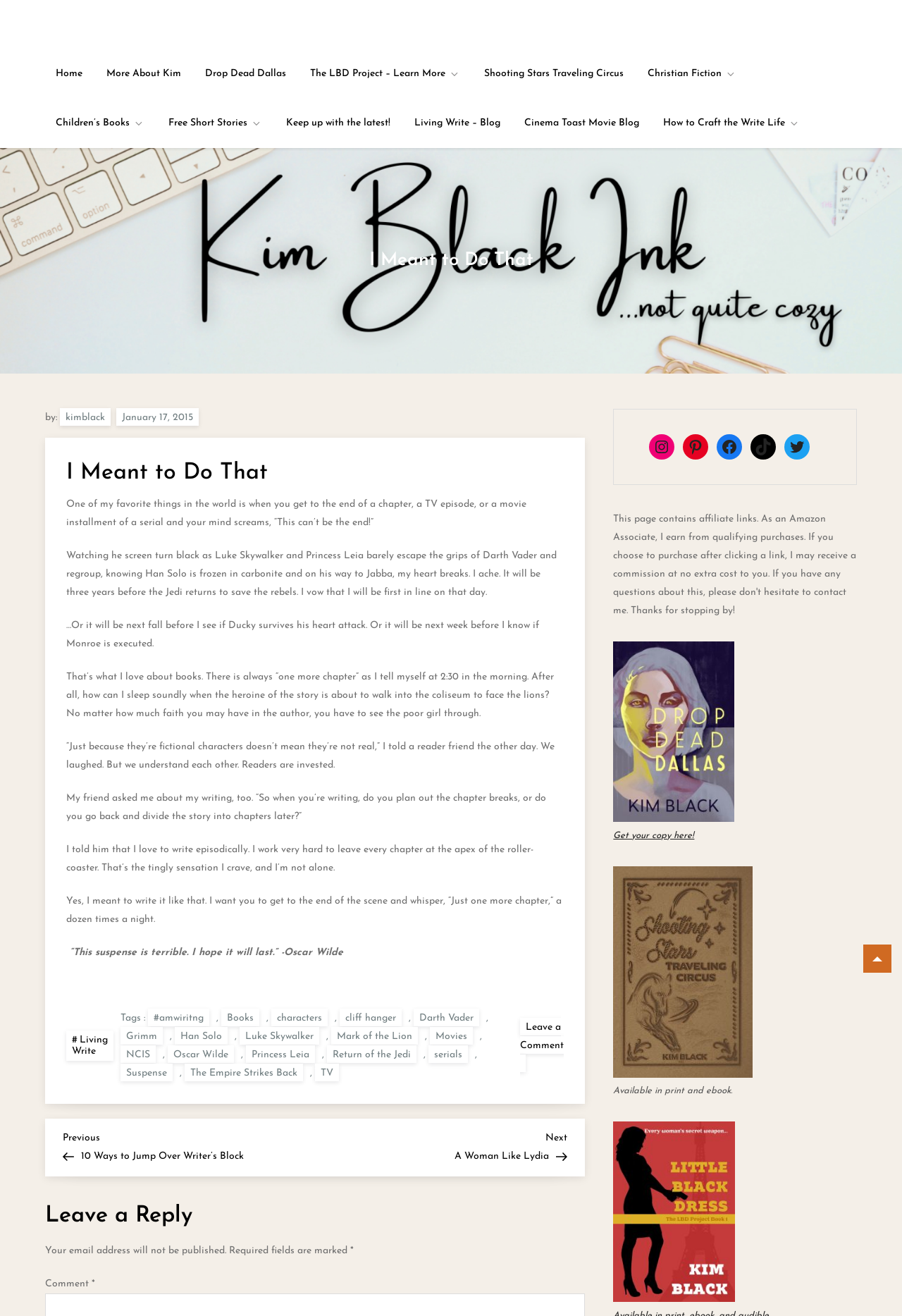Provide a one-word or one-phrase answer to the question:
What is the title of the article?

I Meant to Do That